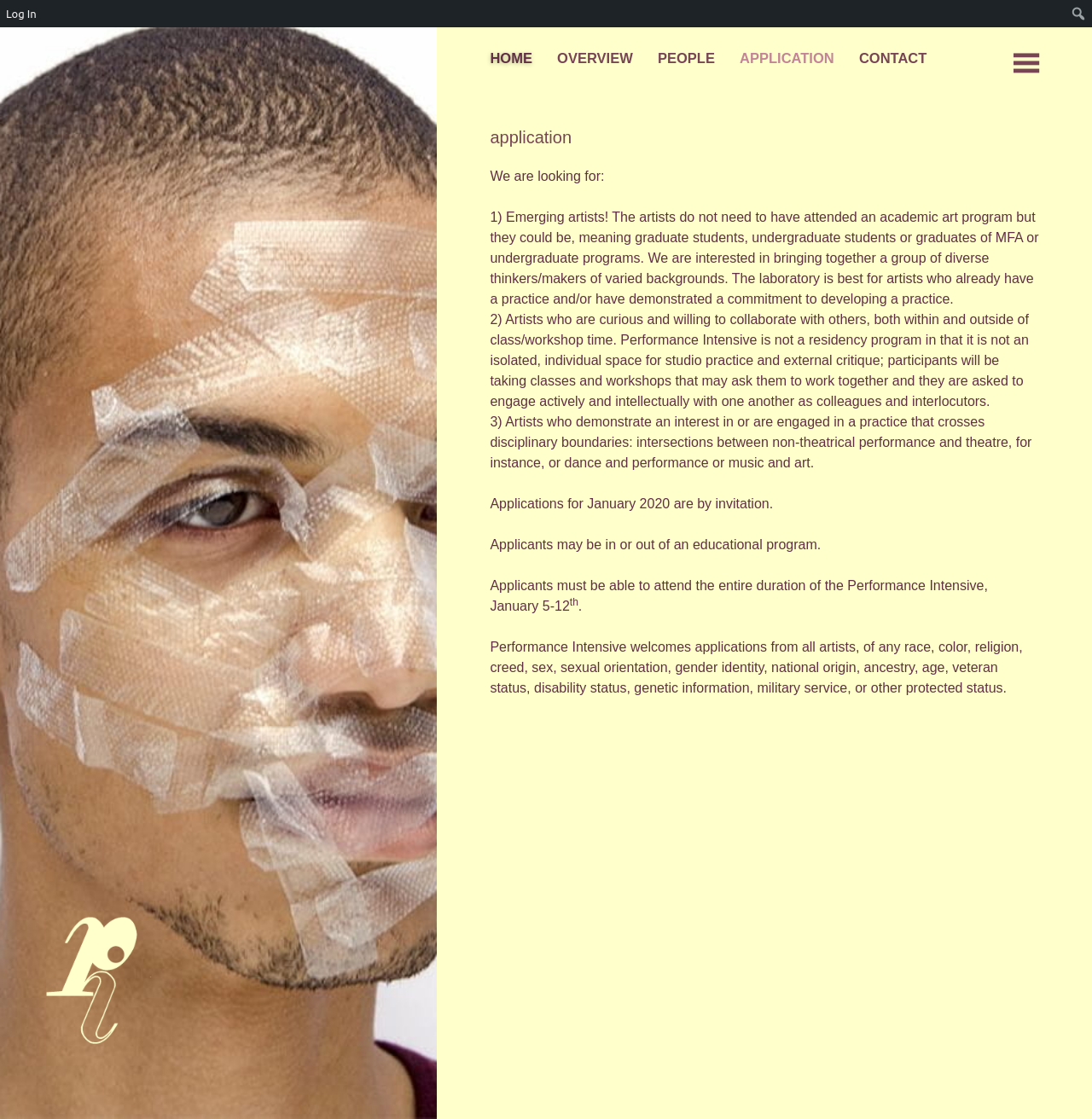Kindly determine the bounding box coordinates for the area that needs to be clicked to execute this instruction: "Search in the search box".

[0.977, 0.003, 0.998, 0.021]